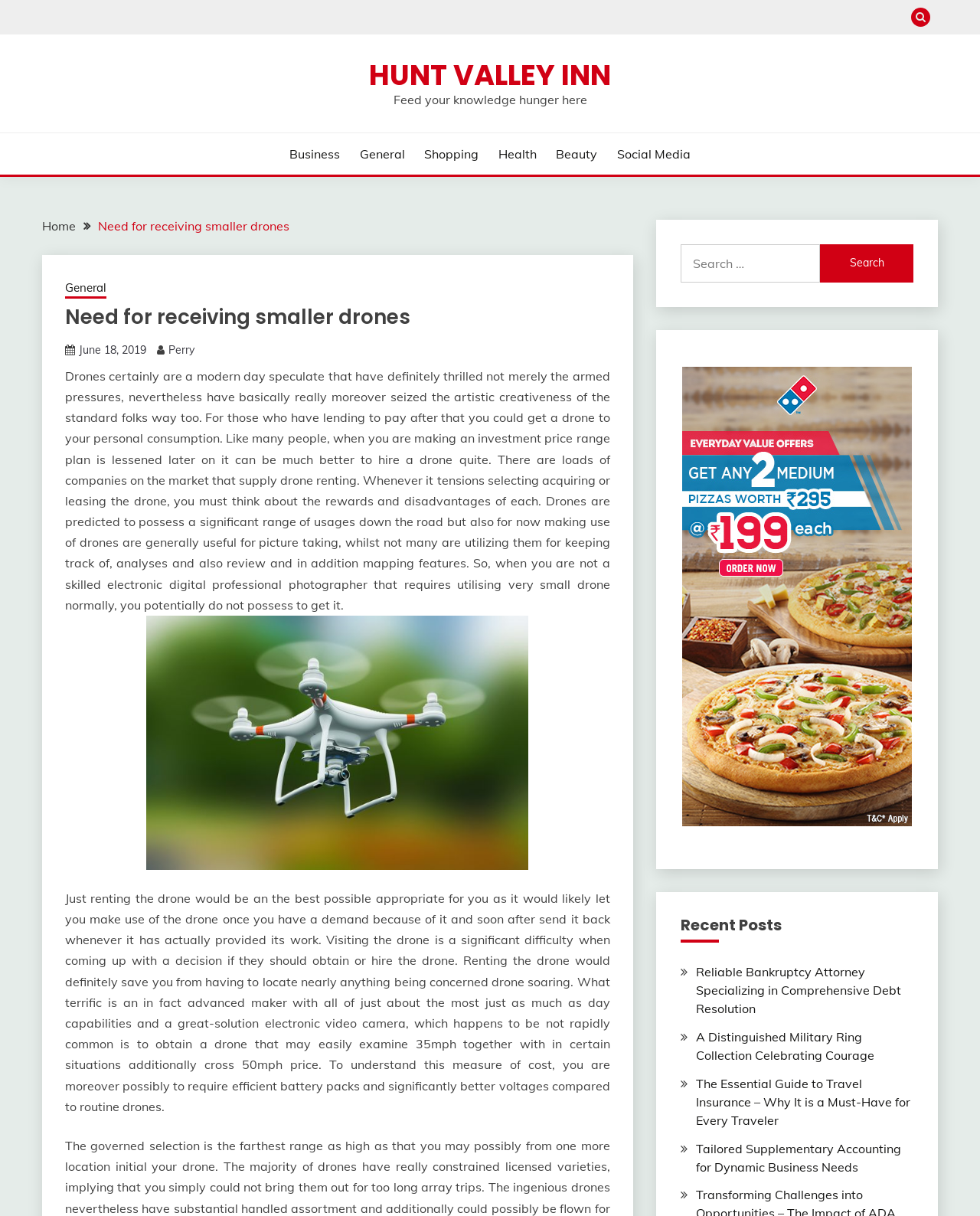Find the bounding box coordinates of the clickable element required to execute the following instruction: "Read the article about receiving smaller drones". Provide the coordinates as four float numbers between 0 and 1, i.e., [left, top, right, bottom].

[0.066, 0.251, 0.622, 0.271]